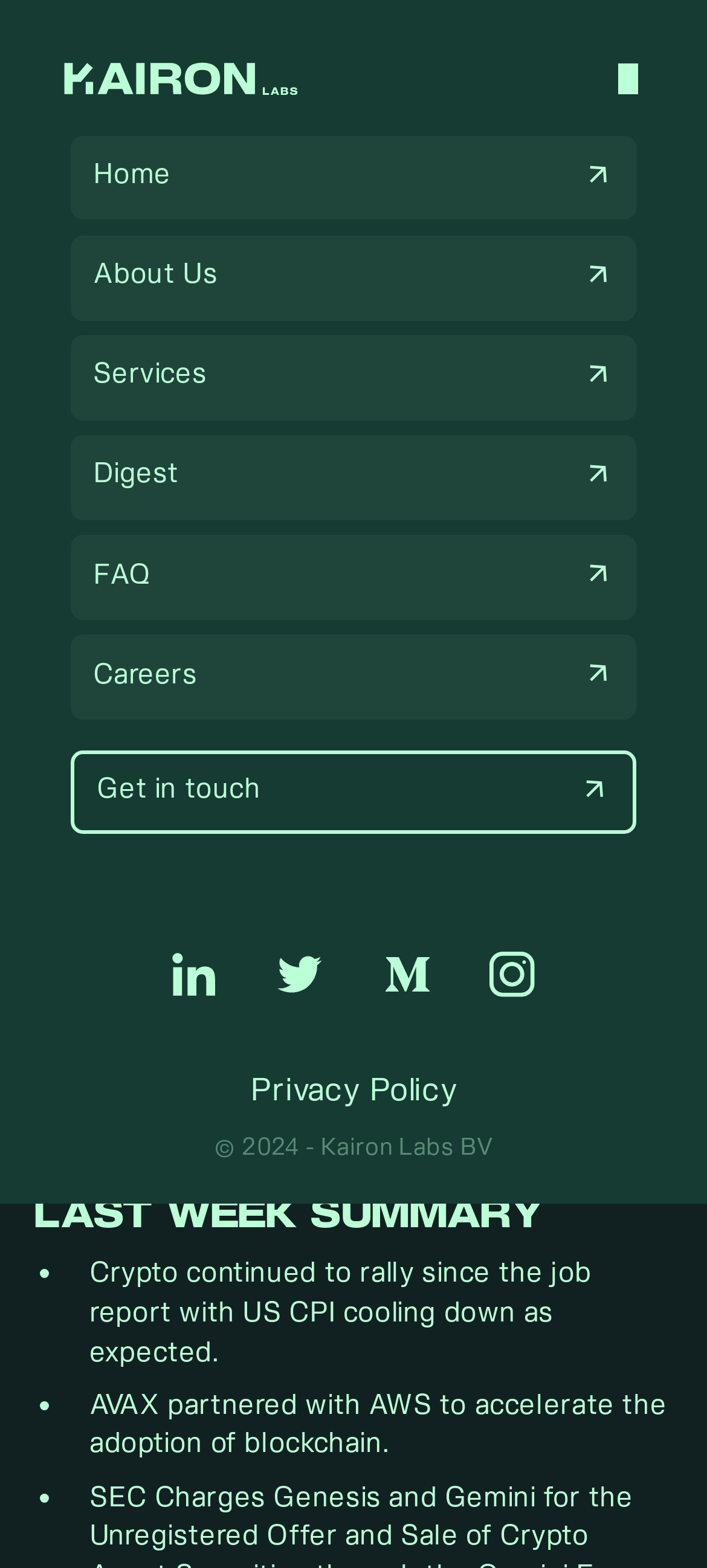What is the name of the company providing the market update?
Ensure your answer is thorough and detailed.

The company name 'Kairon Labs' can be found in the image description 'Kairon Labs - Leading Crypto Market Maker (Market Update) January 16, 2023' and also in the root element 'Kairon Labs | Crypto Macro Market Update – January 16, 2023'.